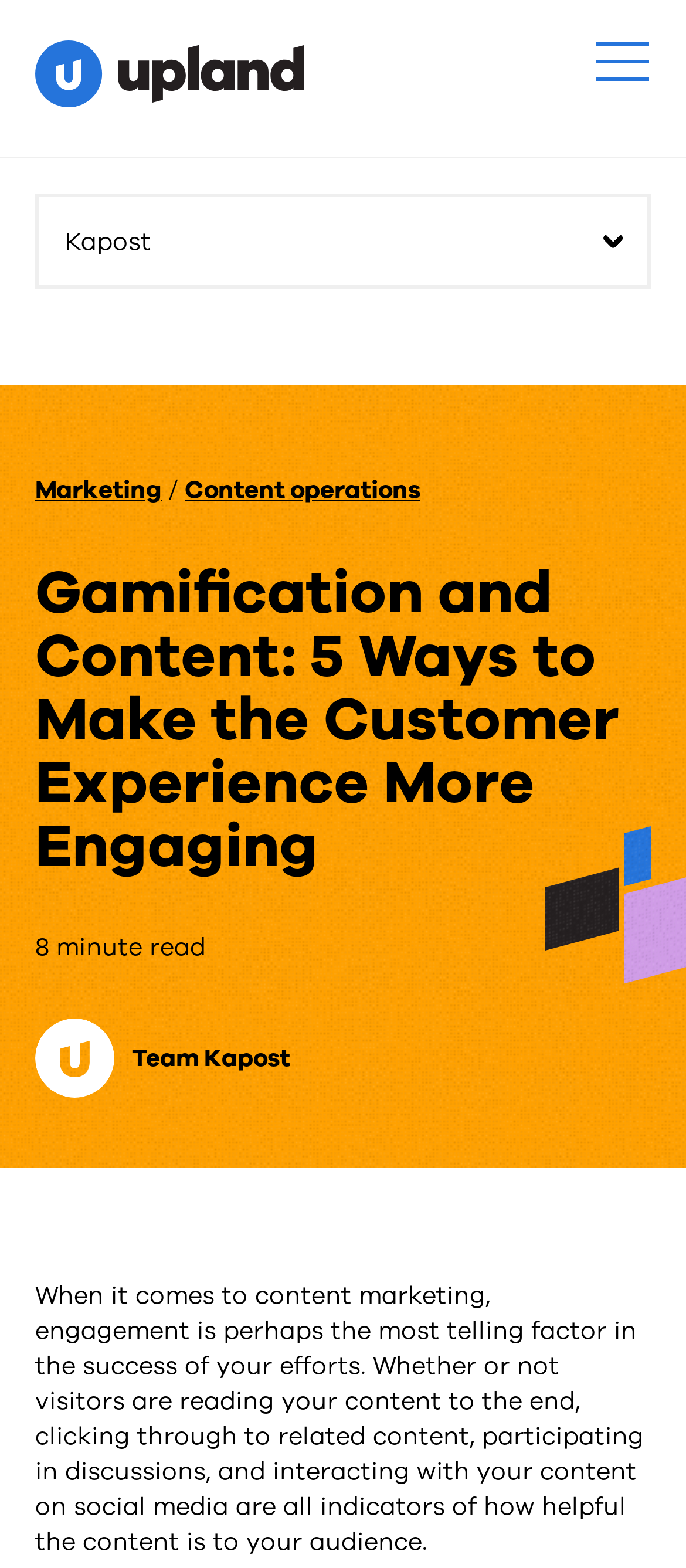Please predict the bounding box coordinates (top-left x, top-left y, bottom-right x, bottom-right y) for the UI element in the screenshot that fits the description: Outlet Parts

None